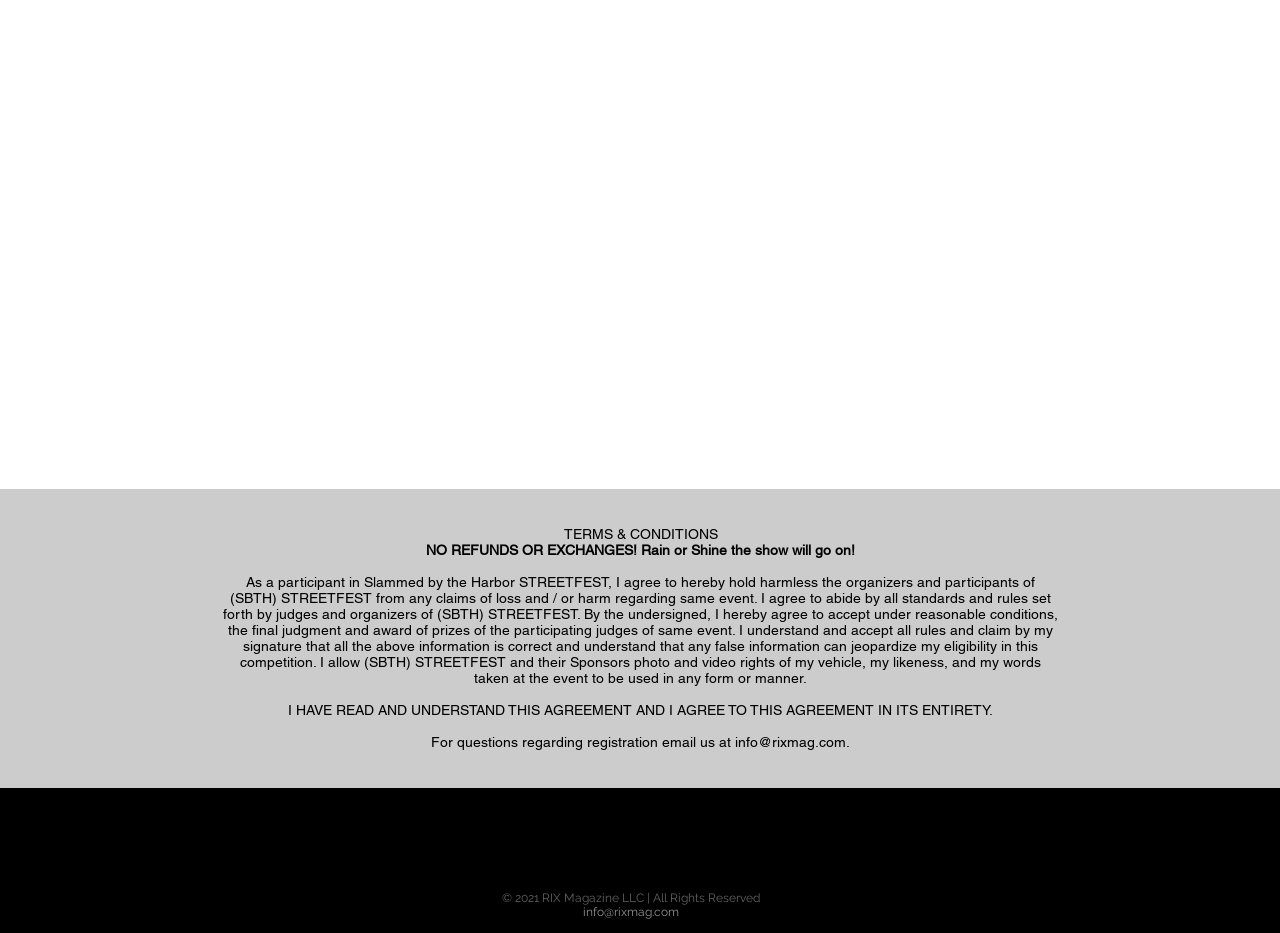Please answer the following question using a single word or phrase: 
What is the contact email for registration questions?

info@rixmag.com